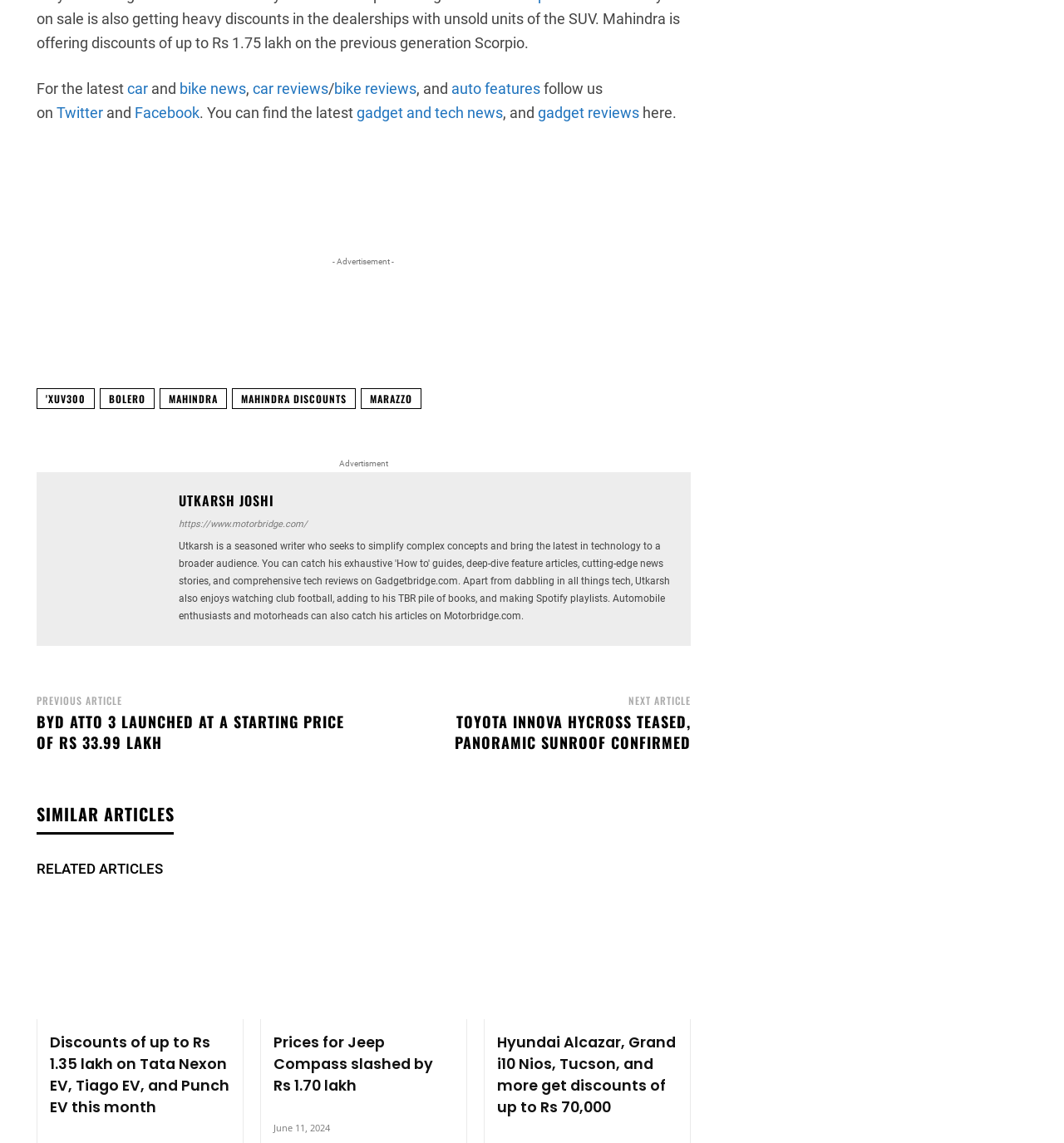What is the purpose of the 'Share' button?
Look at the image and answer the question using a single word or phrase.

To share articles